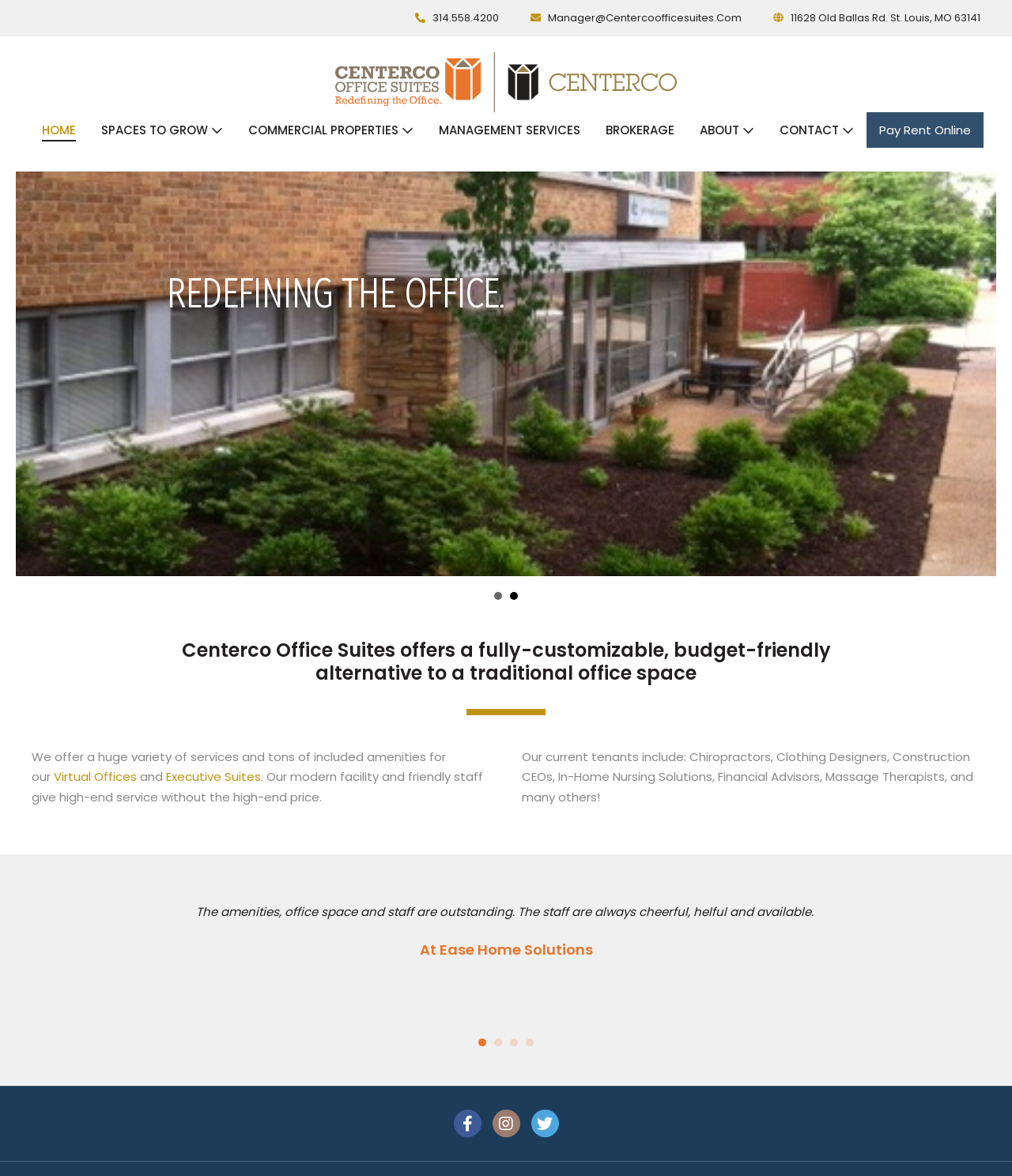Please identify the webpage's heading and generate its text content.

REDEFINING THE OFFICE.